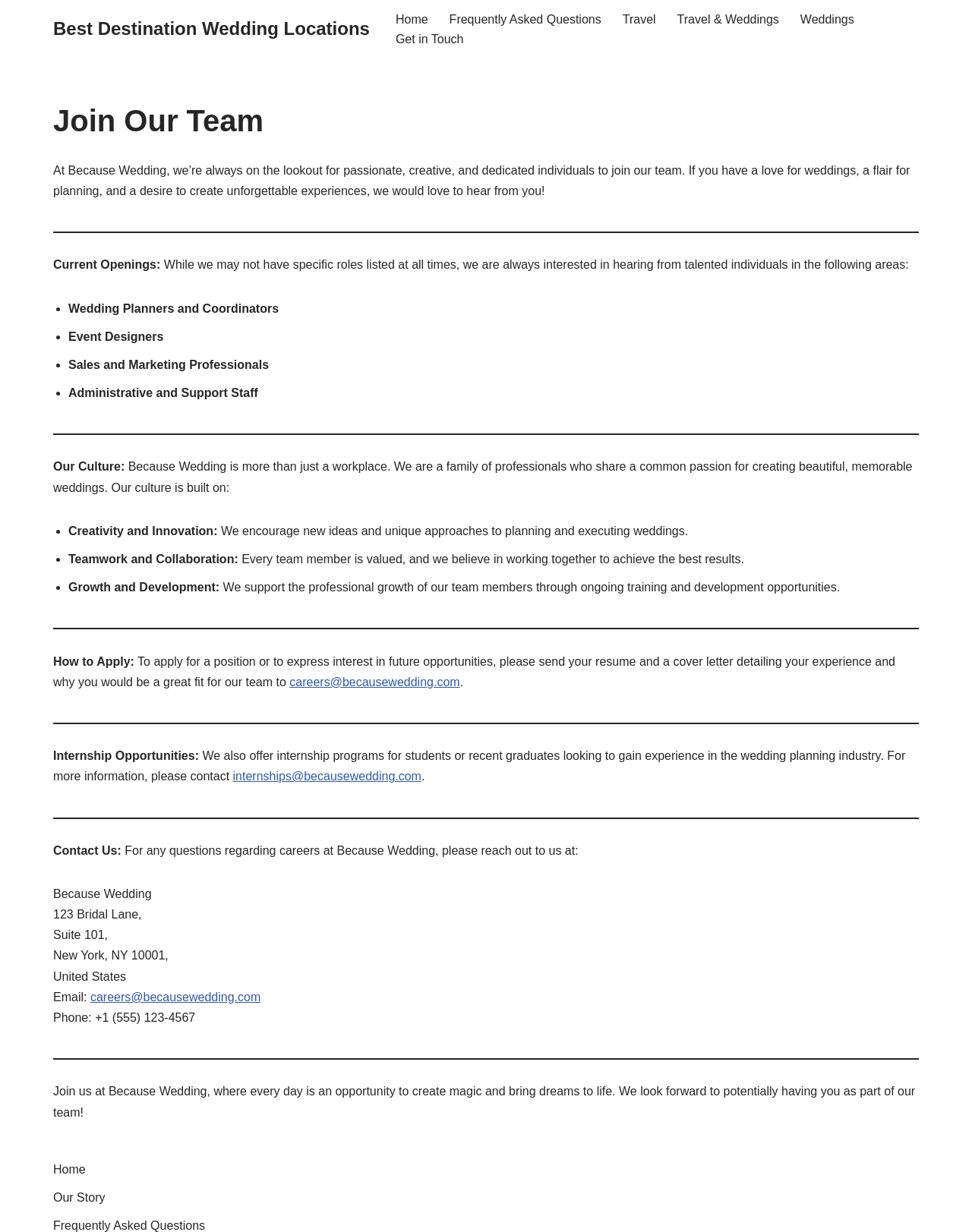Summarize the contents and layout of the webpage in detail.

This webpage is about joining the team at Because Wedding, a destination wedding planning company. At the top, there is a navigation menu with links to different sections of the website, including "Home", "Frequently Asked Questions", "Travel", "Travel & Weddings", "Weddings", and "Get in Touch". 

Below the navigation menu, there is a heading that reads "Join Our Team" followed by a paragraph of text that describes the company's mission and values. The company is looking for passionate, creative, and dedicated individuals to join their team.

The webpage then lists the current job openings, which include Wedding Planners and Coordinators, Event Designers, Sales and Marketing Professionals, and Administrative and Support Staff. 

Next, the company's culture is described, highlighting the importance of creativity, teamwork, and growth and development. 

The webpage also provides information on how to apply for a position, including sending a resume and cover letter to a specific email address. Additionally, there is information about internship opportunities for students or recent graduates.

At the bottom of the webpage, there is a section with contact information, including an address, email, and phone number. Finally, there is a closing message encouraging potential applicants to join the team at Because Wedding.